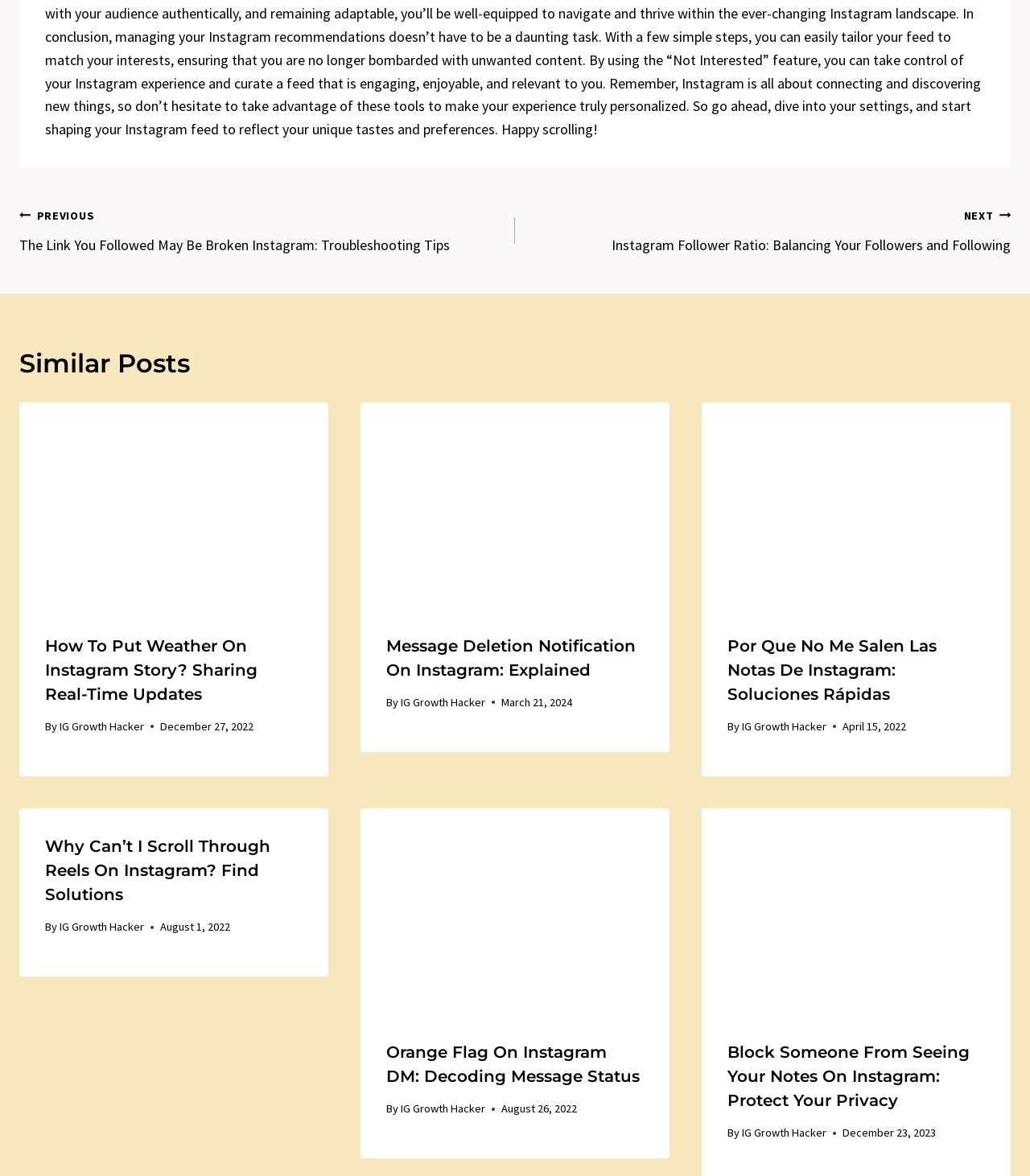What is the topic of the first similar post? Based on the image, give a response in one word or a short phrase.

Weather on Instagram Story